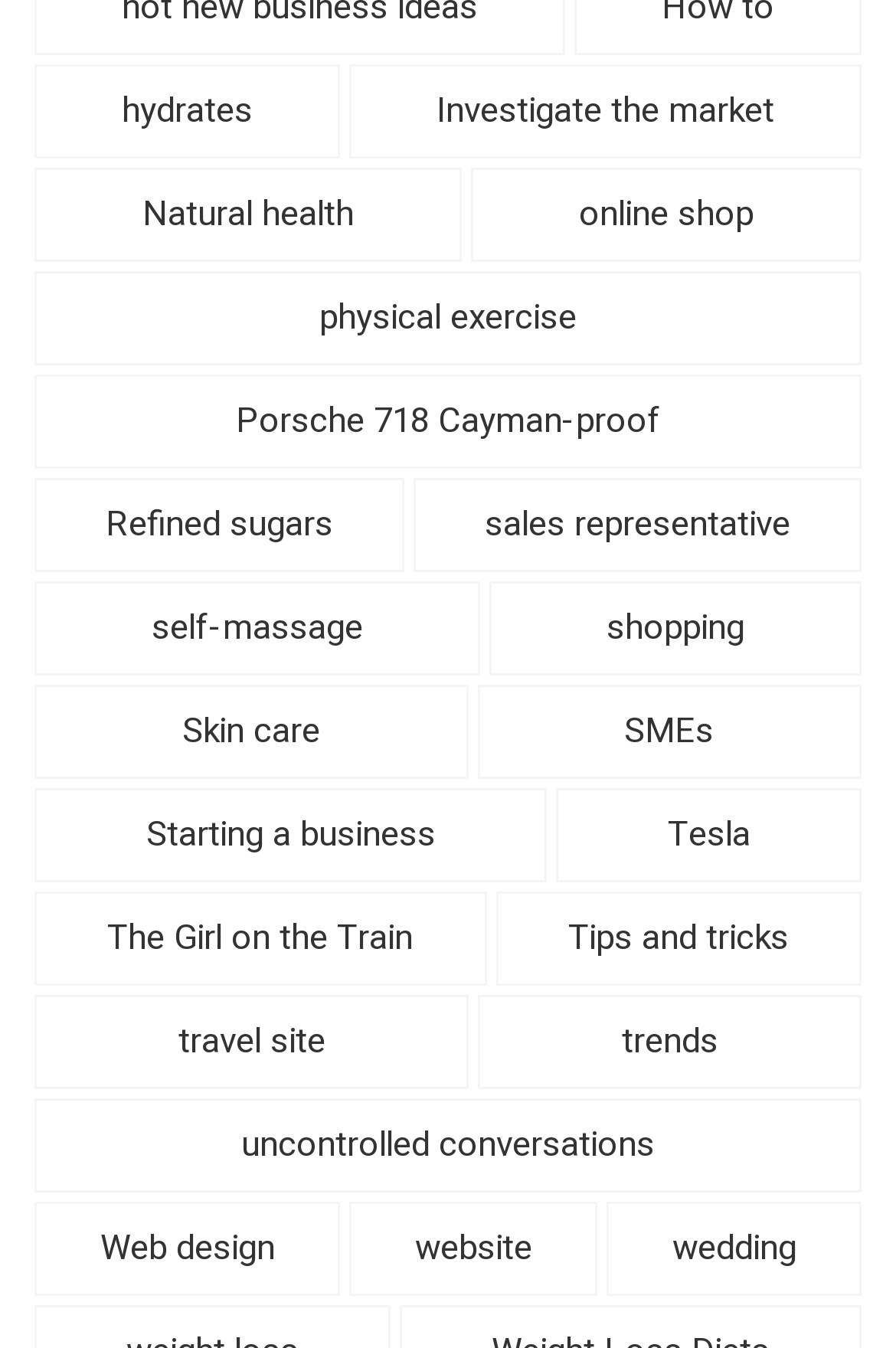Please specify the bounding box coordinates for the clickable region that will help you carry out the instruction: "Explore natural health".

[0.038, 0.125, 0.515, 0.194]